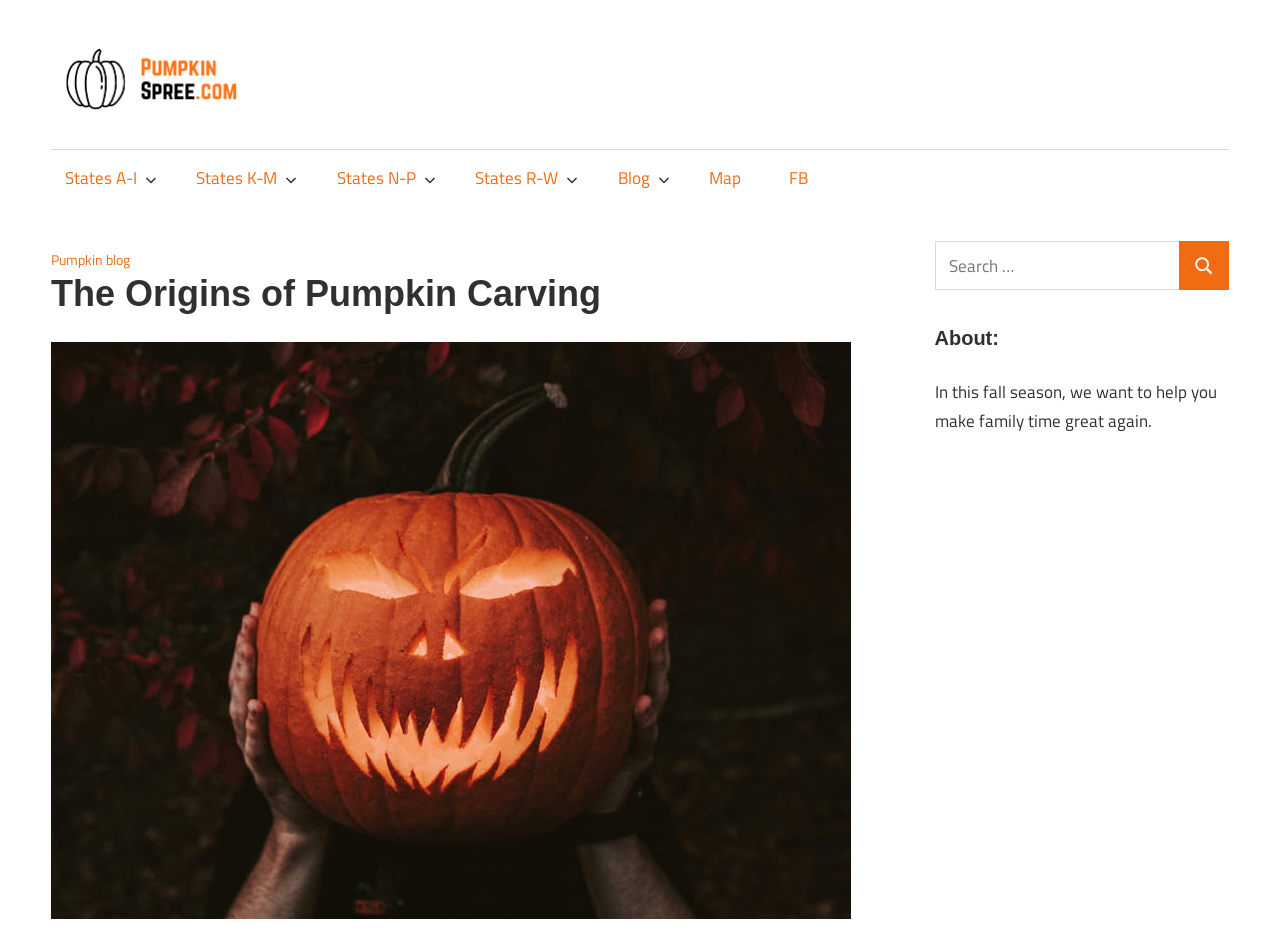Find the bounding box coordinates for the HTML element described in this sentence: "0". Provide the coordinates as four float numbers between 0 and 1, in the format [left, top, right, bottom].

None